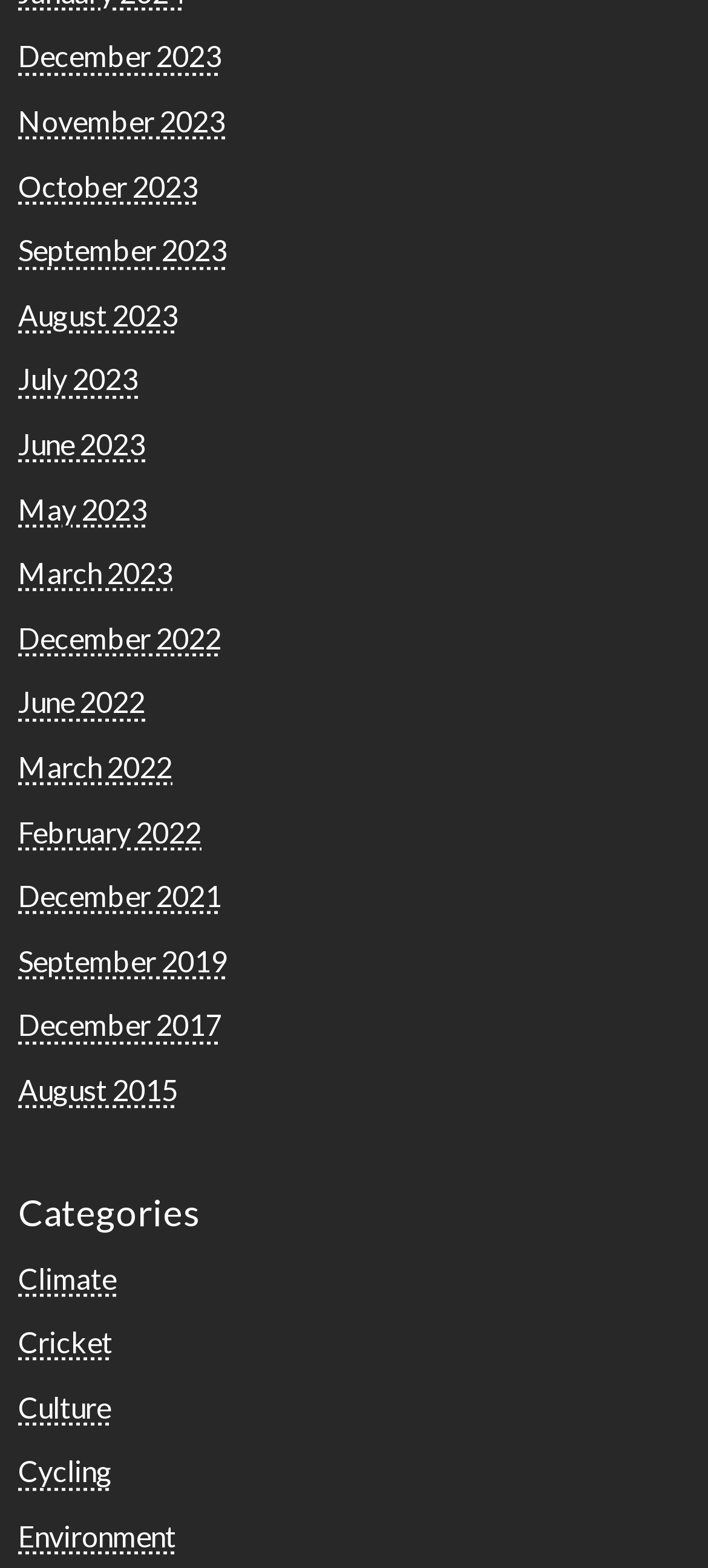Please identify the bounding box coordinates of the area I need to click to accomplish the following instruction: "View December 2023 archives".

[0.026, 0.025, 0.313, 0.047]